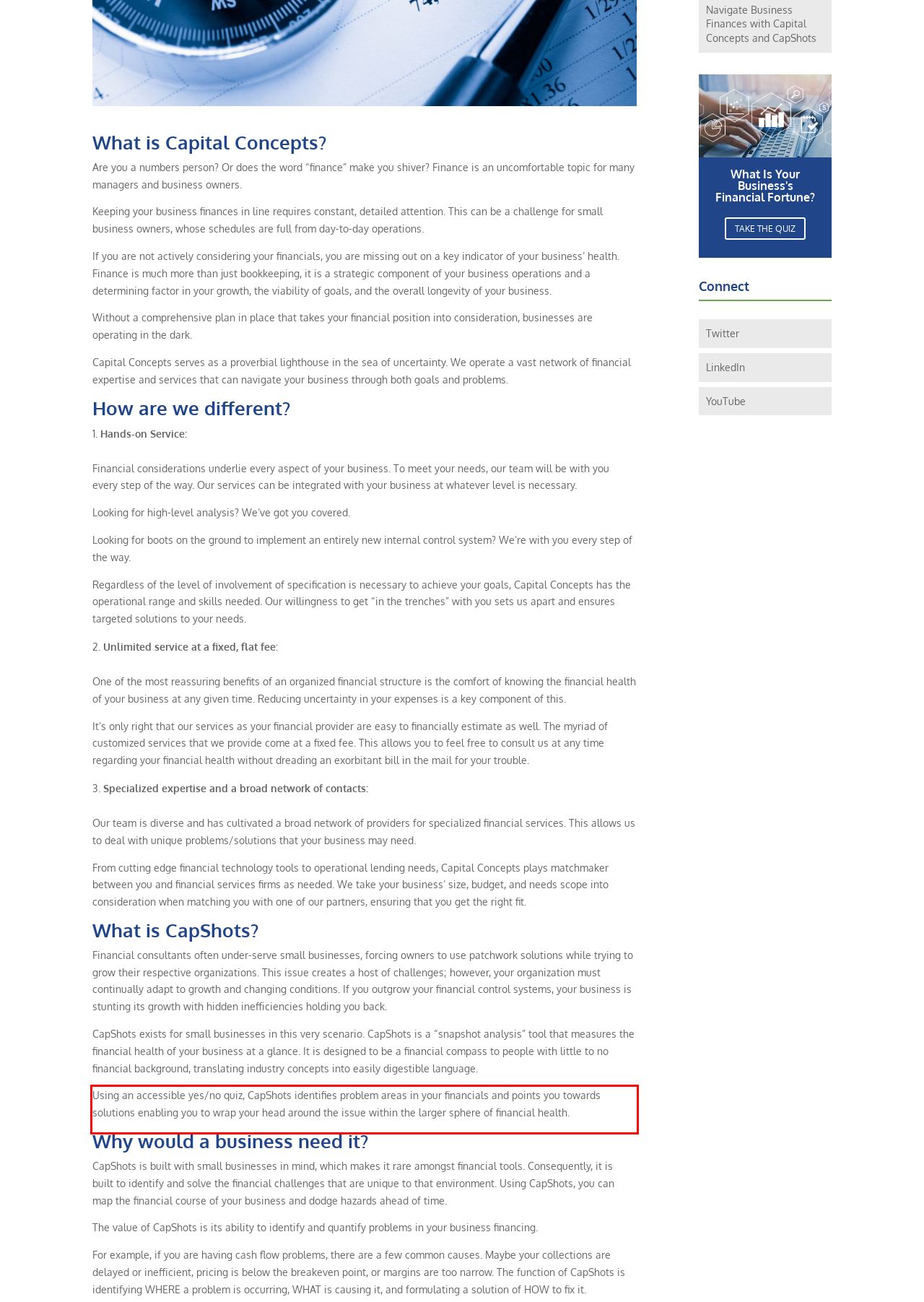Please look at the webpage screenshot and extract the text enclosed by the red bounding box.

Using an accessible yes/no quiz, CapShots identifies problem areas in your financials and points you towards solutions enabling you to wrap your head around the issue within the larger sphere of financial health.